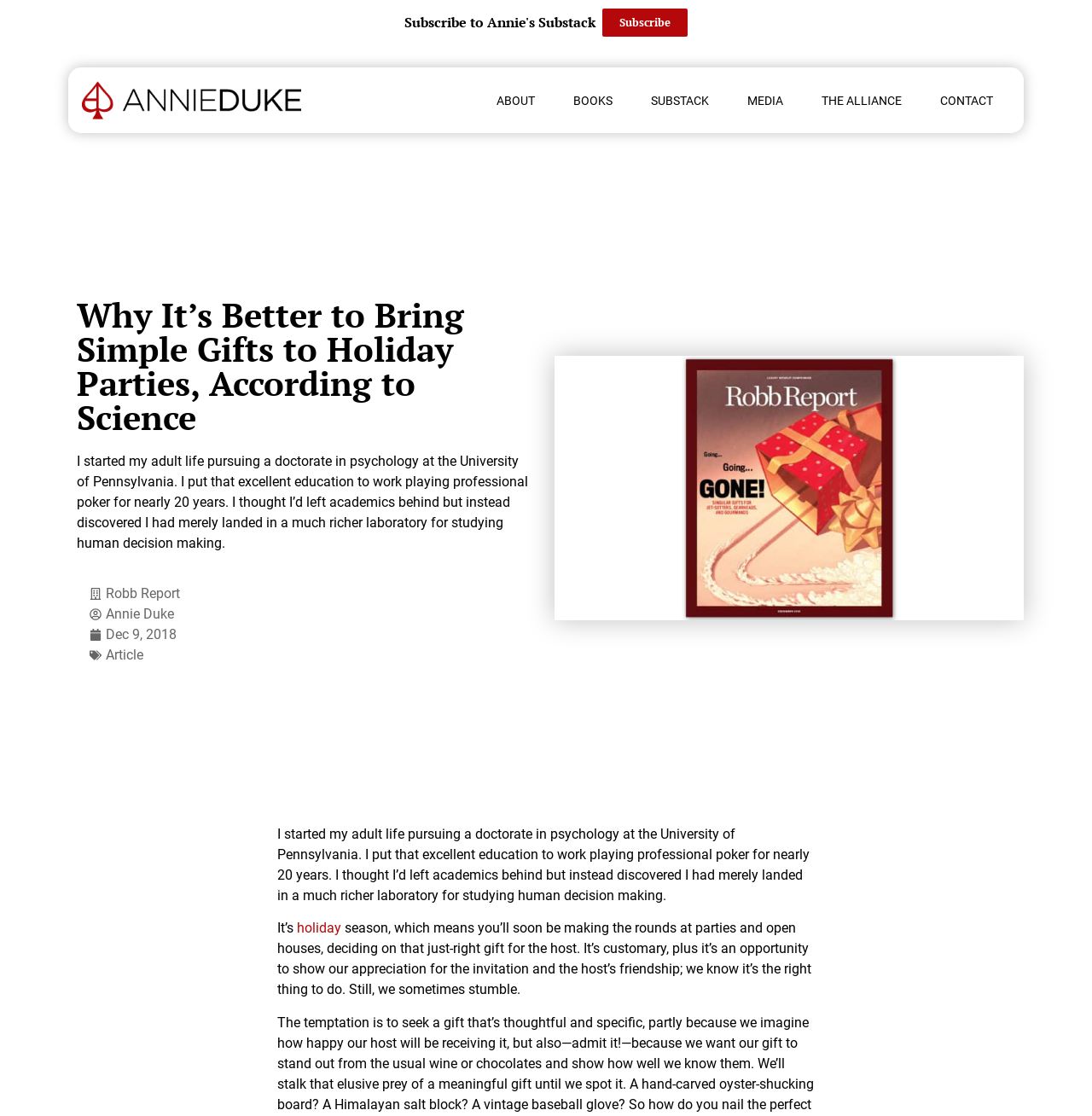Using the provided element description: "MeSH", identify the bounding box coordinates. The coordinates should be four floats between 0 and 1 in the order [left, top, right, bottom].

None